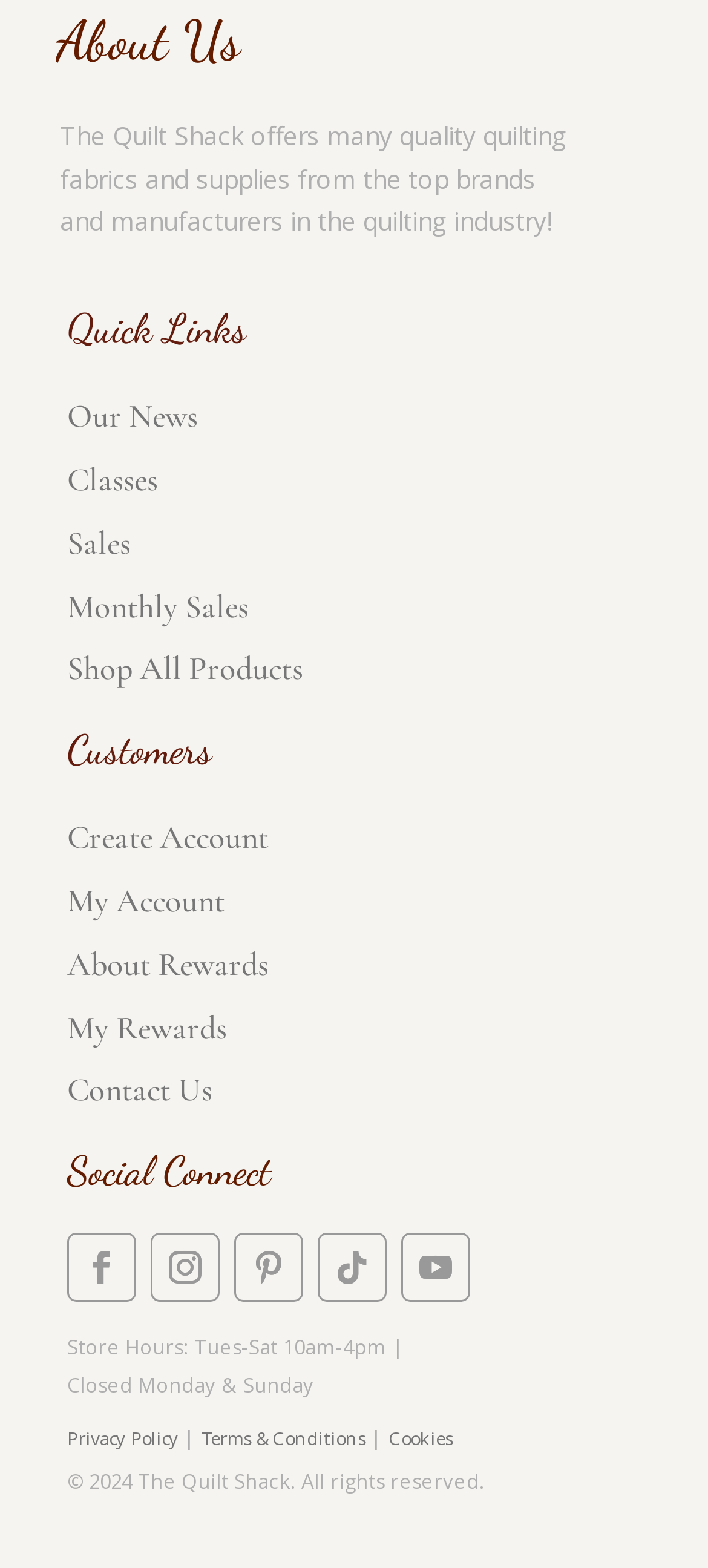Answer the question in one word or a short phrase:
What type of products does The Quilt Shack offer?

quilting fabrics and supplies